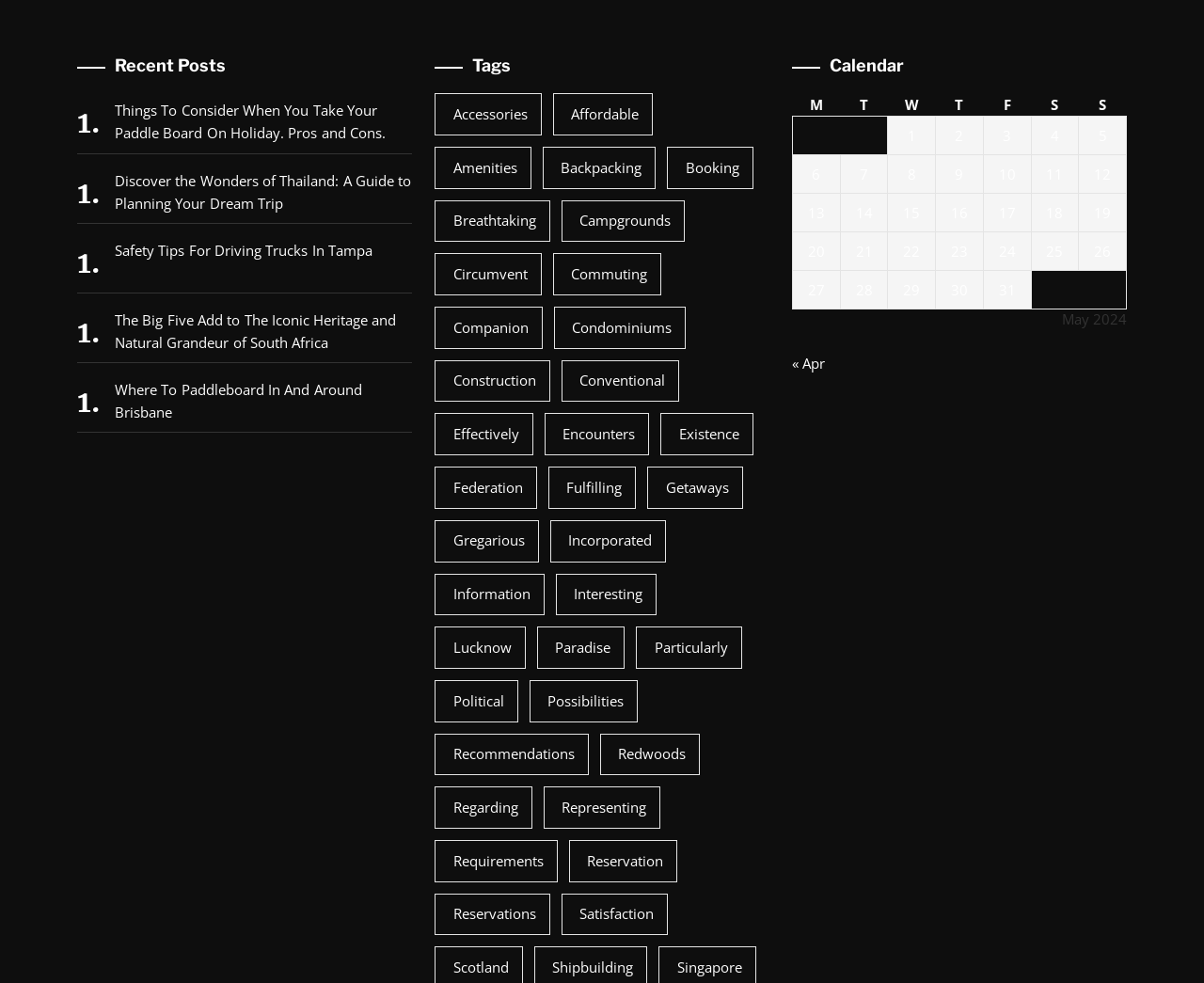Identify the coordinates of the bounding box for the element that must be clicked to accomplish the instruction: "View 'Things To Consider When You Take Your Paddle Board On Holiday. Pros and Cons.' article".

[0.064, 0.095, 0.342, 0.156]